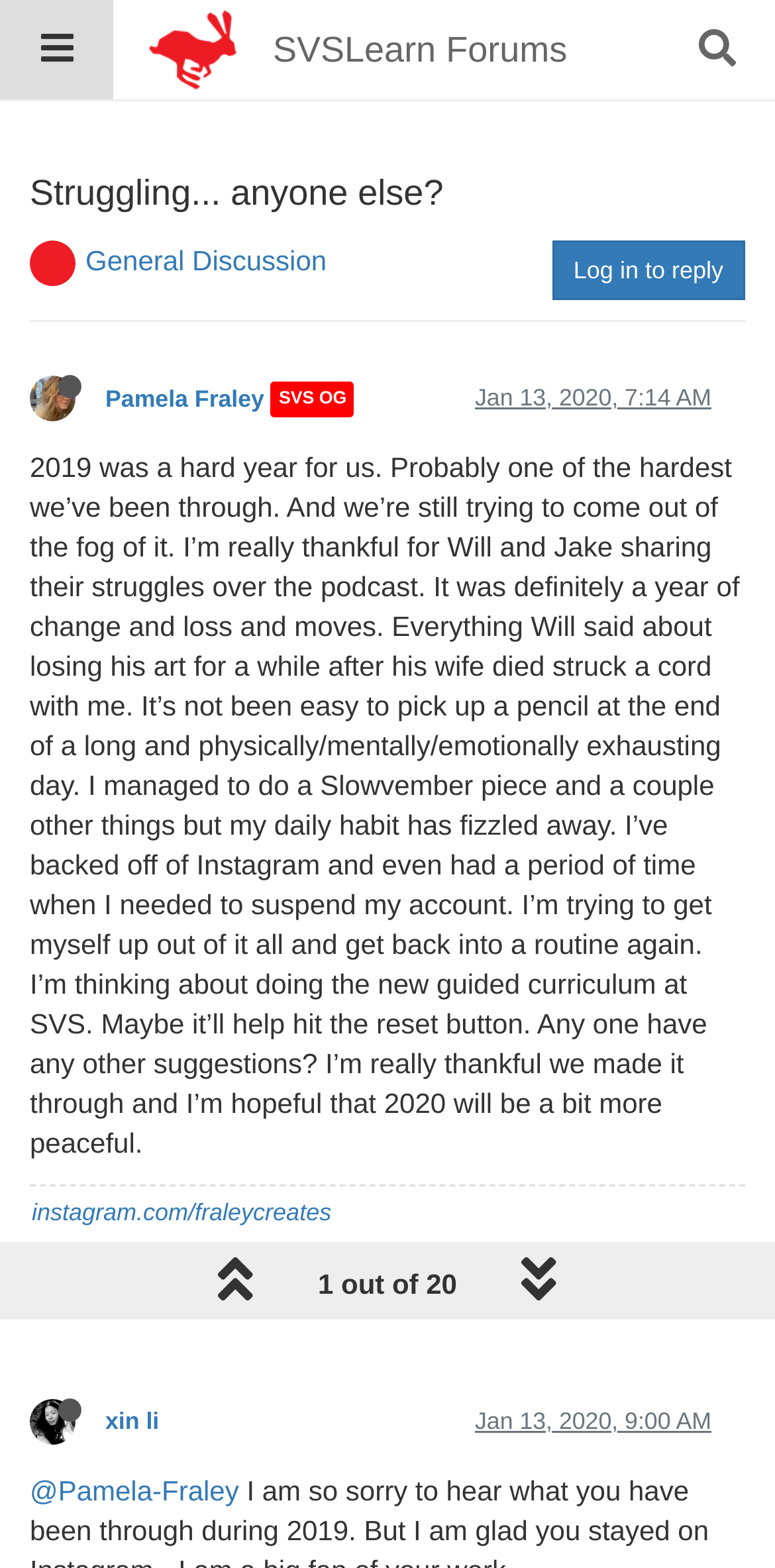Examine the screenshot and answer the question in as much detail as possible: Who is the author of the post?

I found the answer by examining the link element with the text 'Pamela Fraley' which is a child of the root element and has an image element as a child, indicating that it is a profile link.